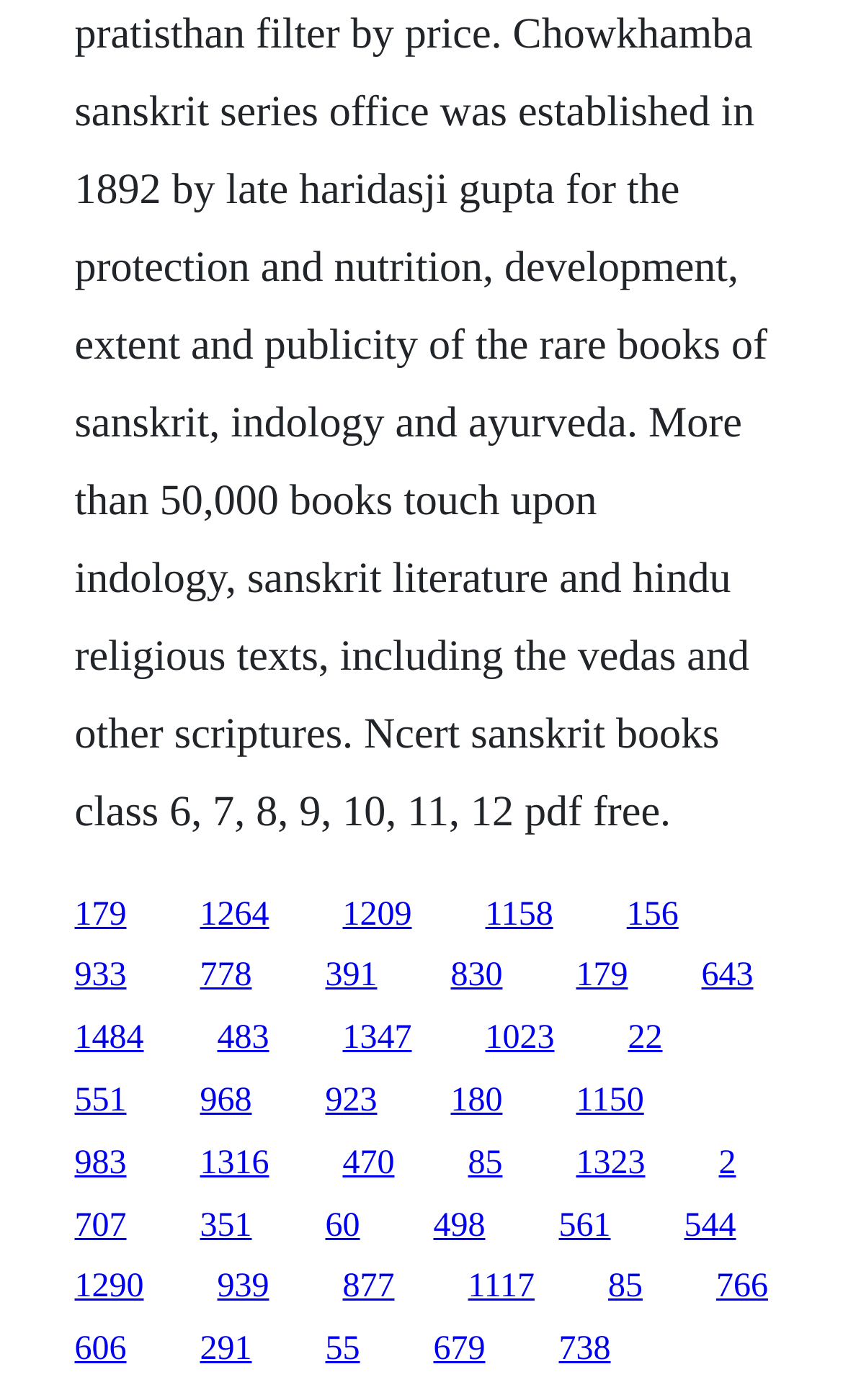Can you find the bounding box coordinates of the area I should click to execute the following instruction: "visit the third link"?

[0.406, 0.64, 0.488, 0.666]